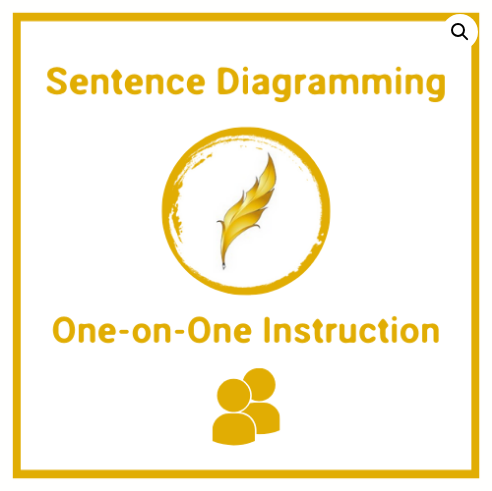Reply to the question with a single word or phrase:
What does the golden quill symbolize?

Writing and creativity